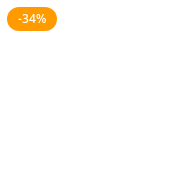Give a detailed account of what is happening in the image.

The image features a vibrant orange tag displaying a discount of "34%," suggesting a significant price reduction on a product. The tag's bright color captures attention, making it perfect for promotional or sale items. This visual element is likely part of a marketing strategy aimed at enticing customers to take advantage of the sale before it ends. It adds a sense of urgency and encourages shoppers to explore the discounted offerings, ideal for online shopping environments where such tags enhance the visibility of deals.